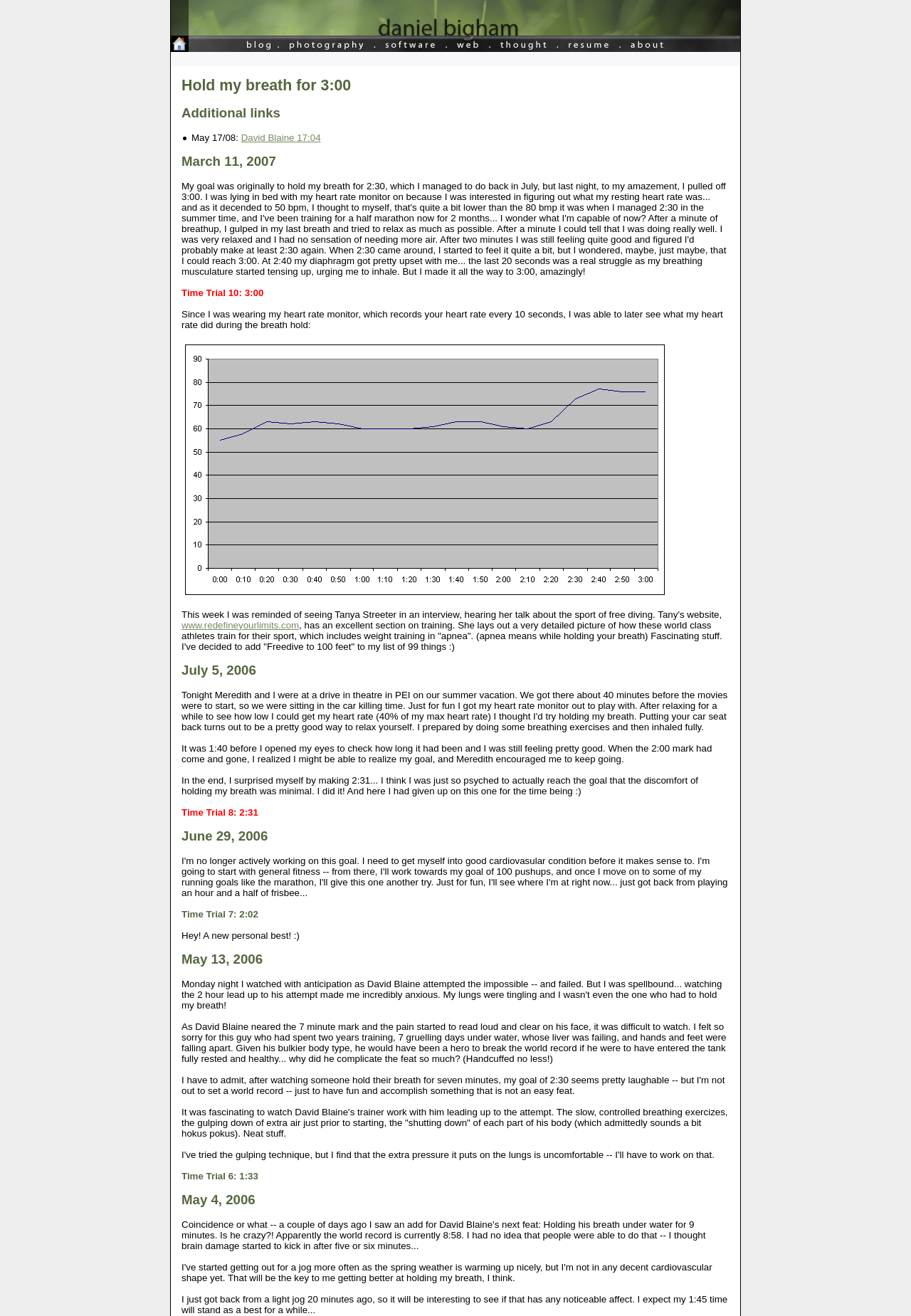Highlight the bounding box of the UI element that corresponds to this description: "David Blaine 17:04".

[0.265, 0.101, 0.352, 0.109]